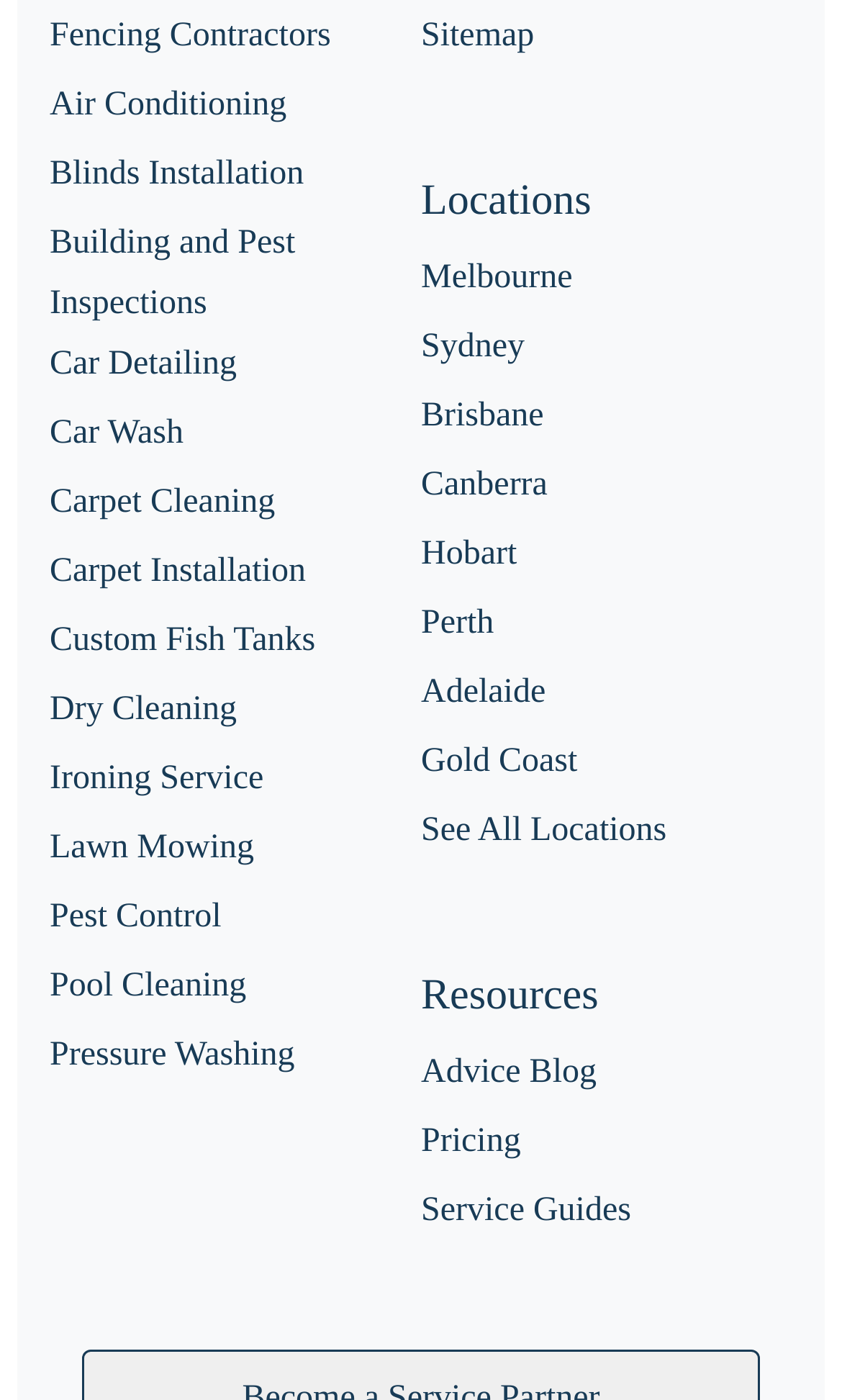Provide your answer in one word or a succinct phrase for the question: 
What is the first service listed on the webpage?

Fencing Contractors